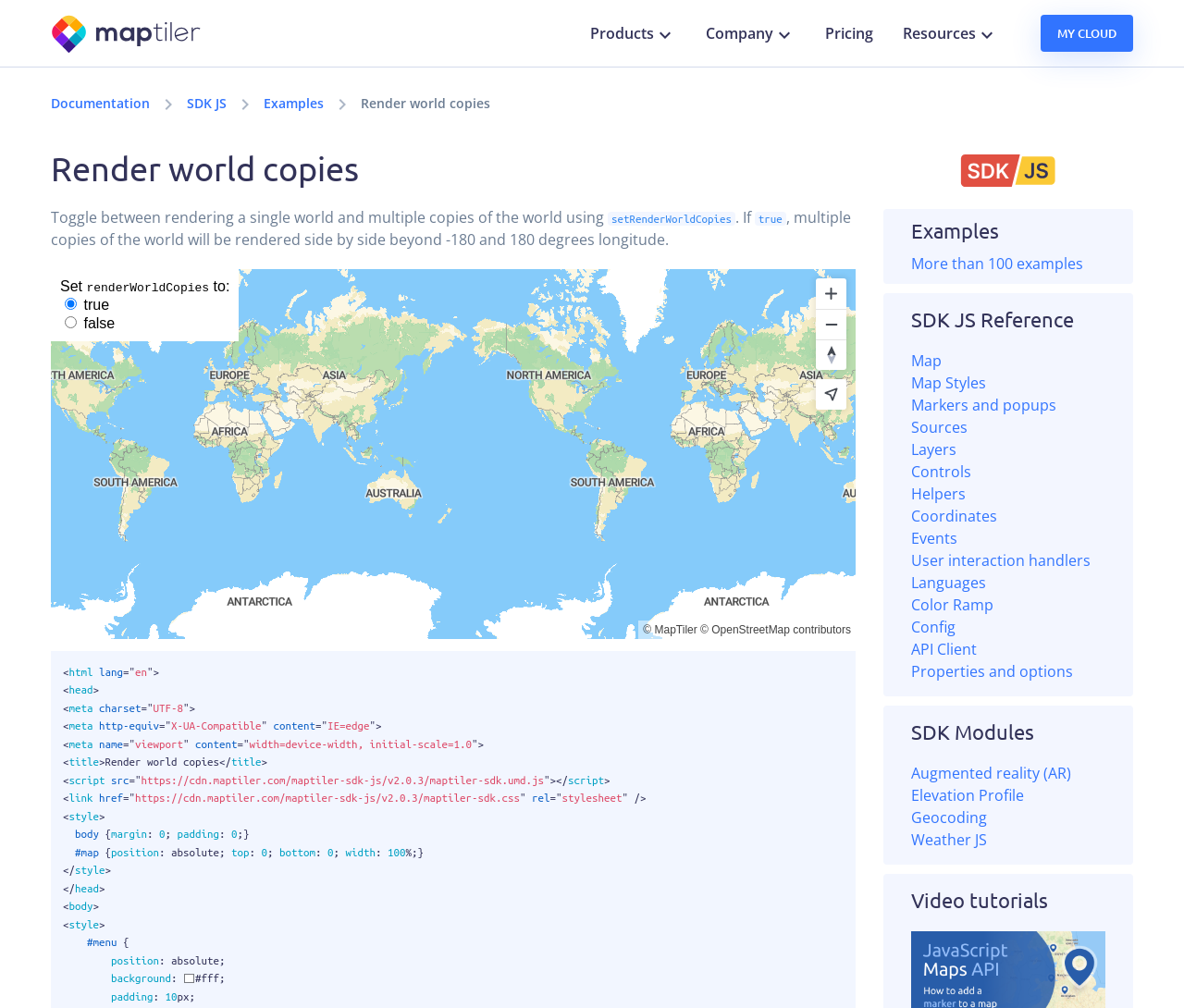Can you determine the bounding box coordinates of the area that needs to be clicked to fulfill the following instruction: "Click on the 'Pricing' link"?

[0.684, 0.015, 0.75, 0.051]